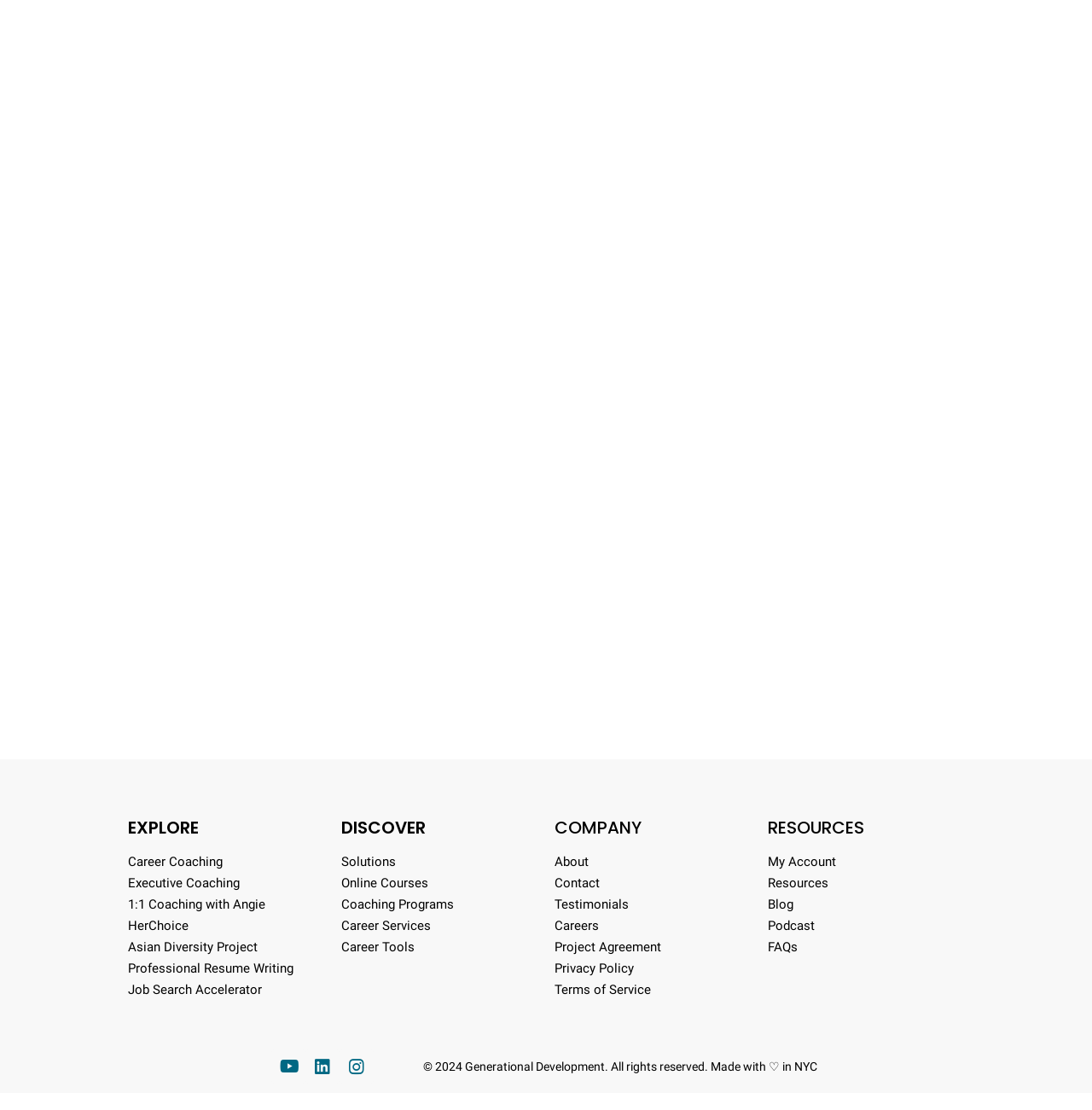Determine the bounding box coordinates of the element that should be clicked to execute the following command: "Learn about the Founder".

[0.095, 0.245, 0.216, 0.257]